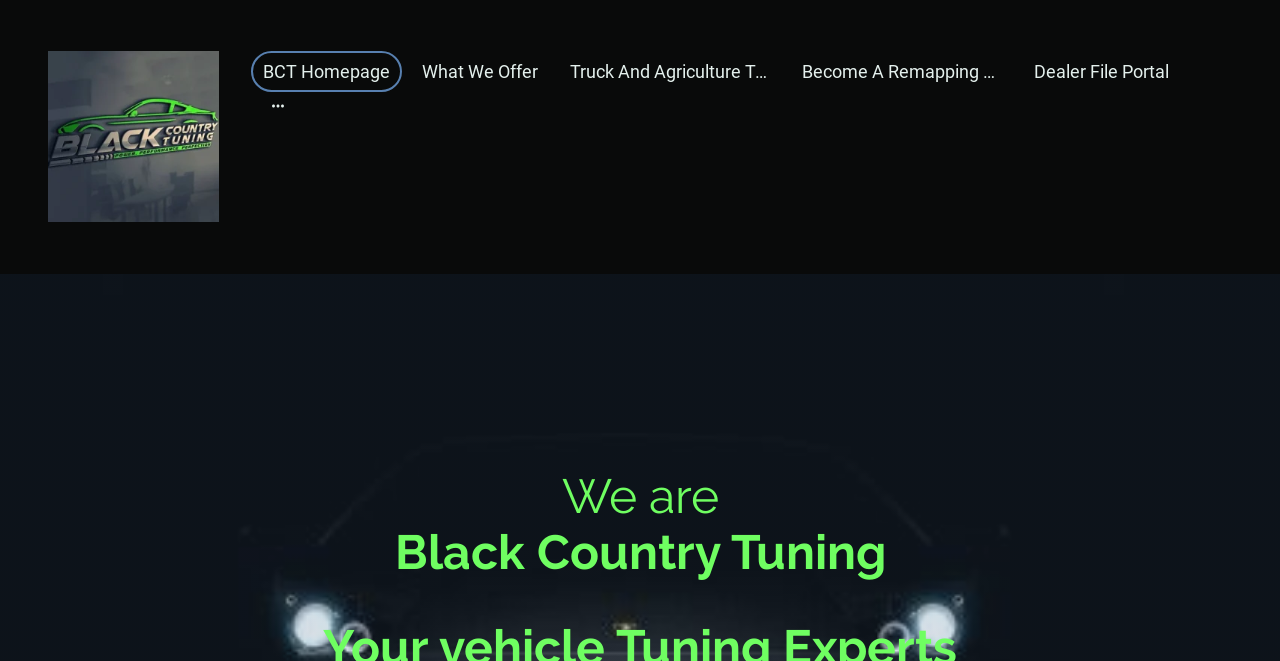Is there an image on the webpage?
Using the image as a reference, give a one-word or short phrase answer.

Yes